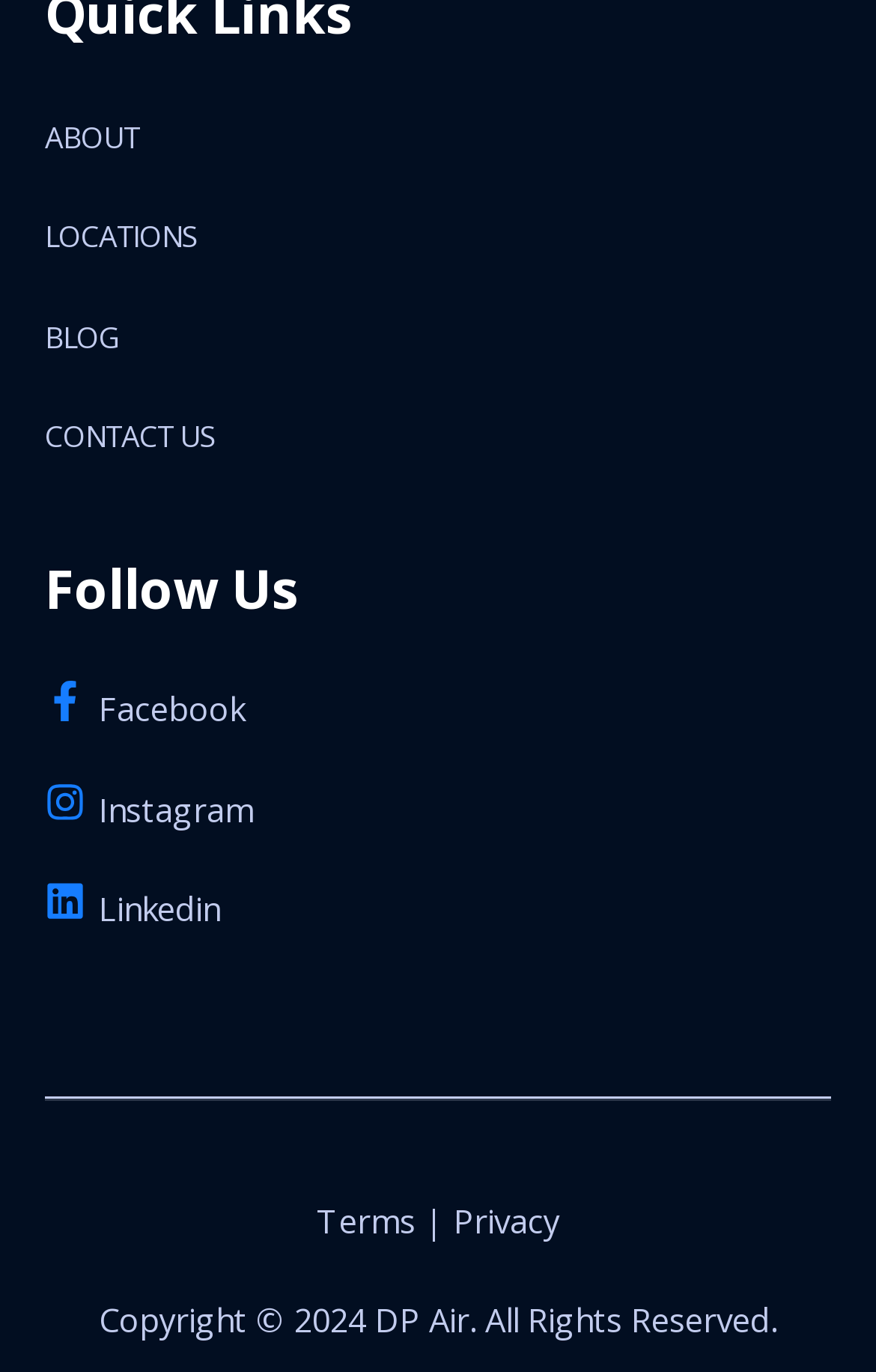Please mark the bounding box coordinates of the area that should be clicked to carry out the instruction: "Read the blog".

[0.051, 0.231, 0.138, 0.26]